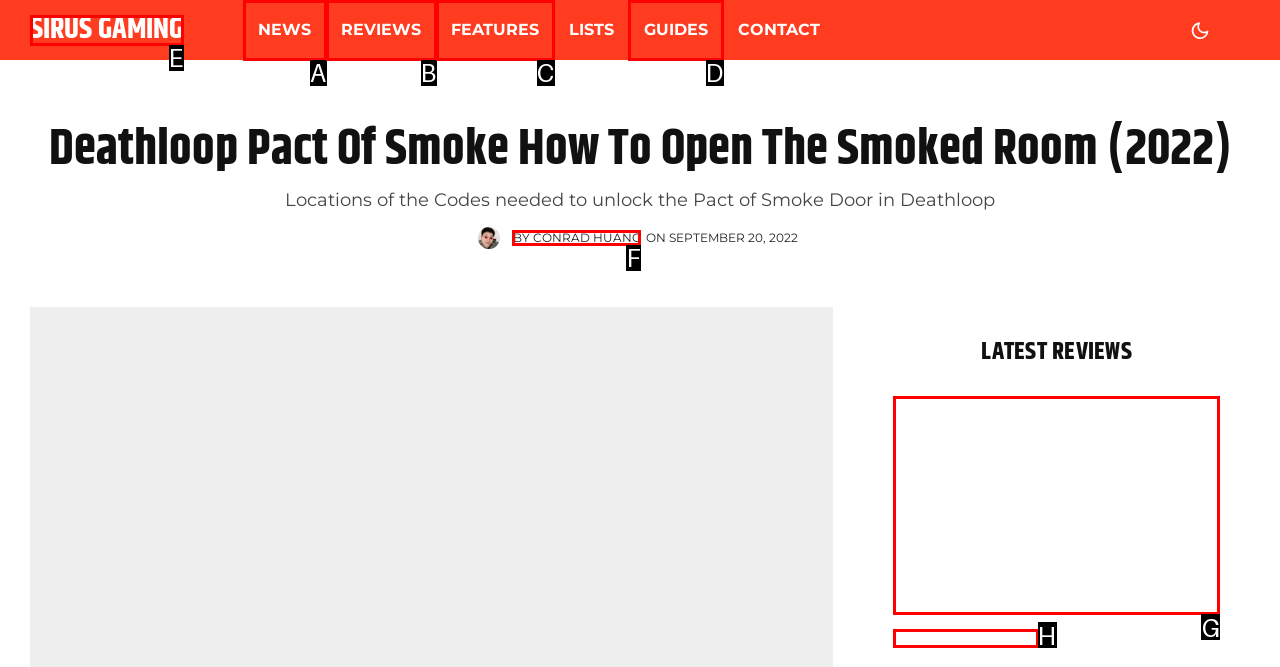Choose the HTML element you need to click to achieve the following task: read Deathloop guide
Respond with the letter of the selected option from the given choices directly.

D